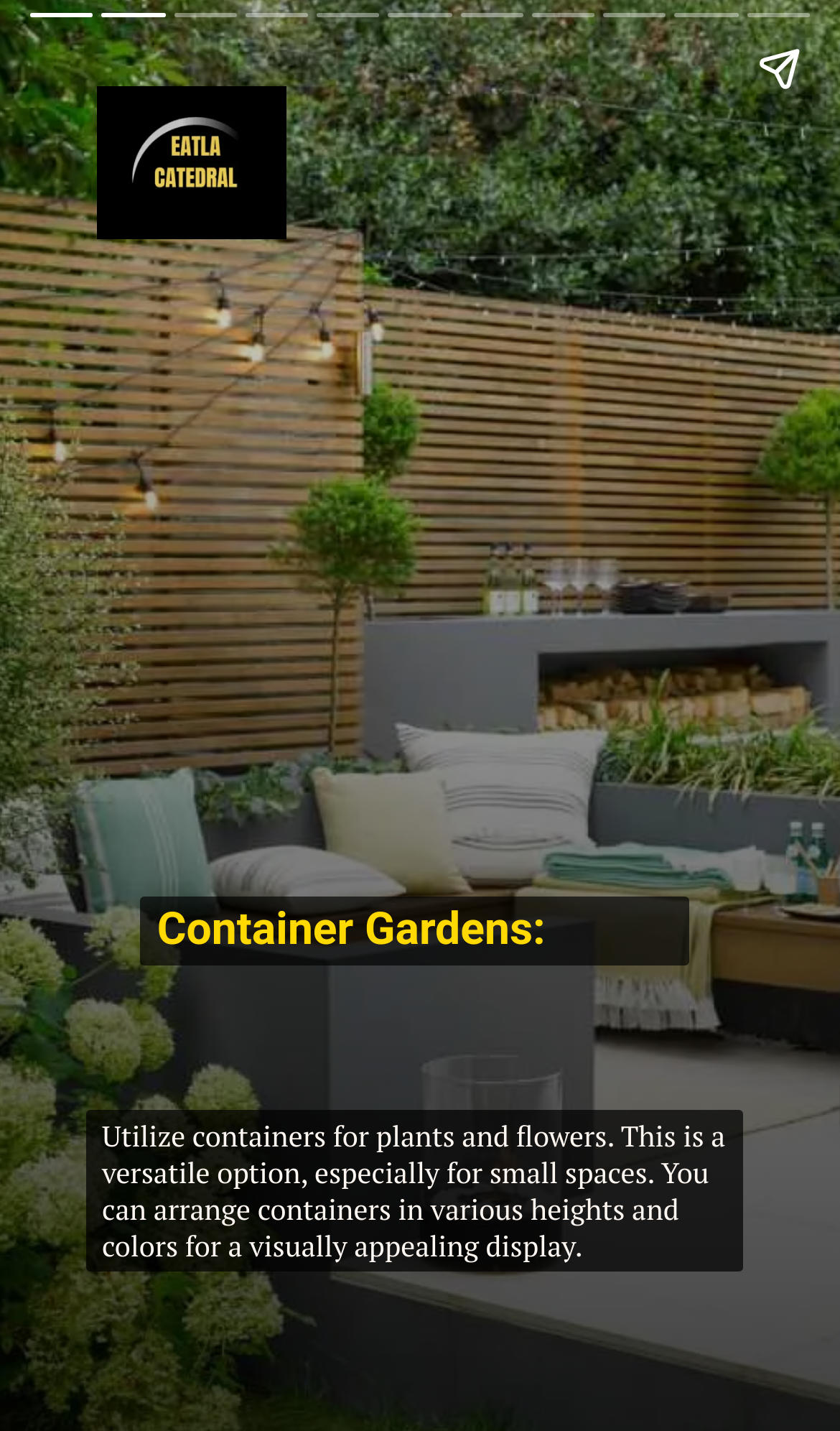Answer the following in one word or a short phrase: 
How many navigation buttons are there?

3